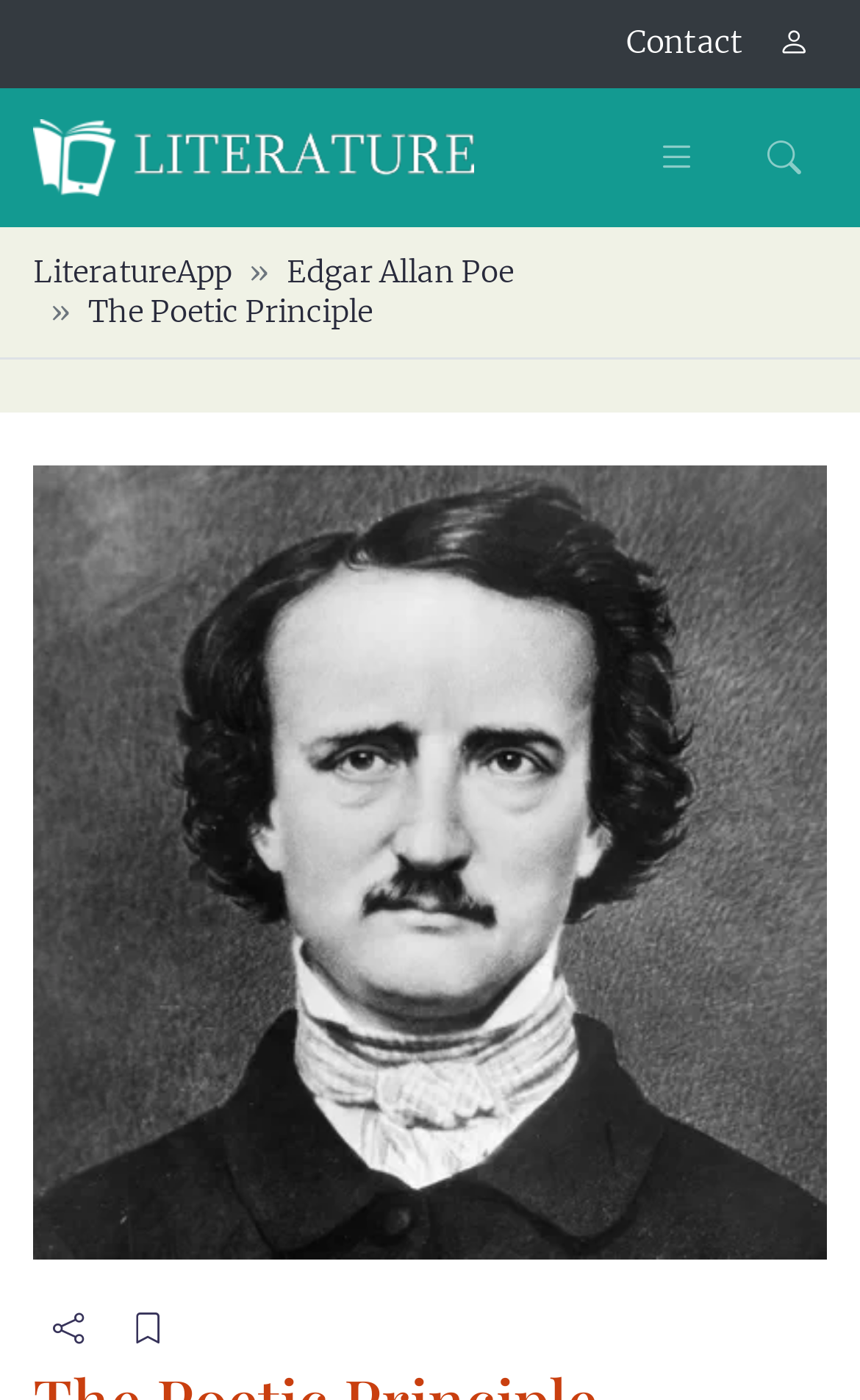Please analyze the image and give a detailed answer to the question:
What is the name of the current page?

The answer can be found by looking at the link 'The Poetic Principle' which is a sibling of the link 'Edgar Allan Poe', indicating that the current page is about the essay 'The Poetic Principle'.